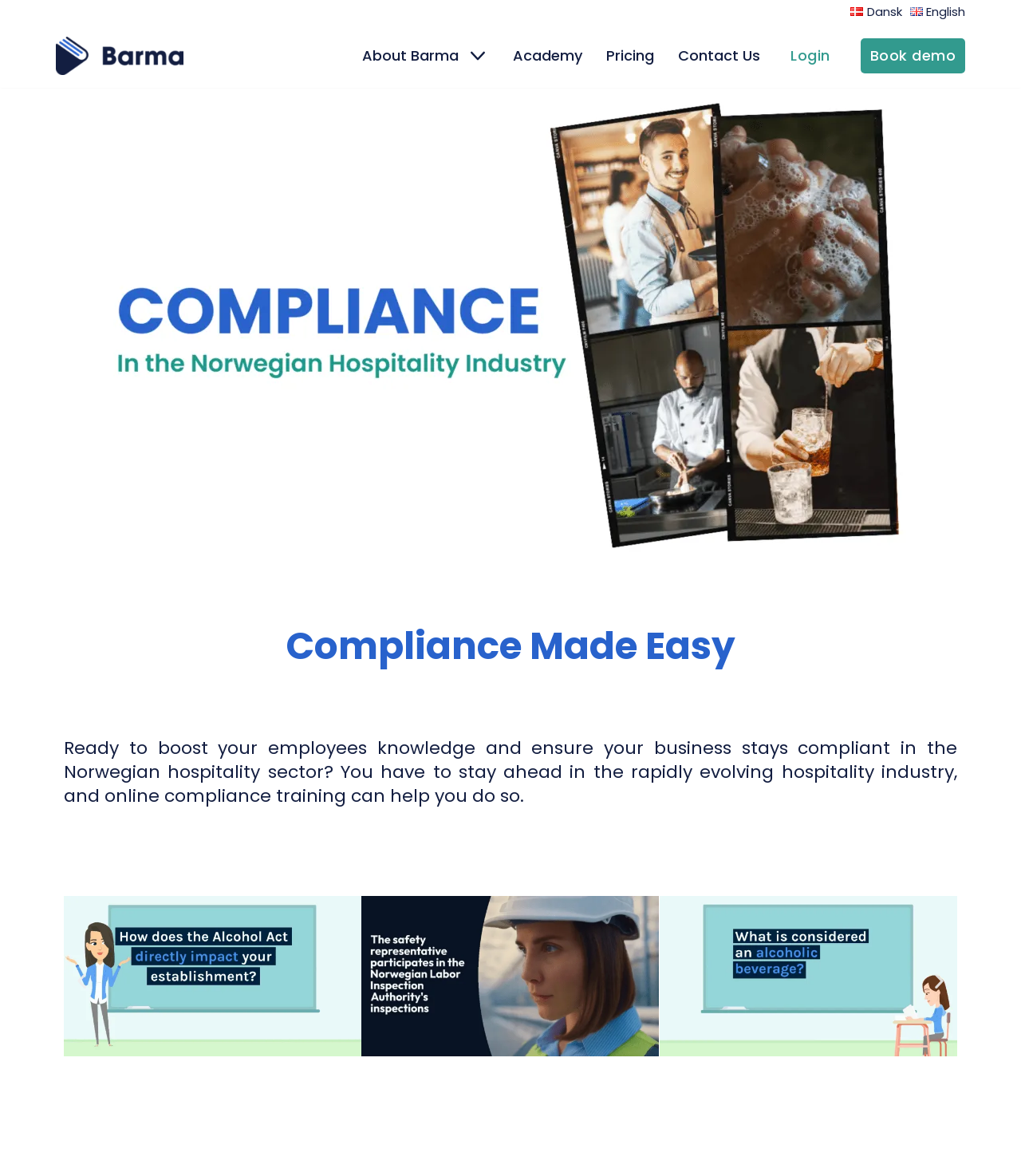What is the purpose of the 'Book demo' button?
From the image, provide a succinct answer in one word or a short phrase.

To schedule a demo